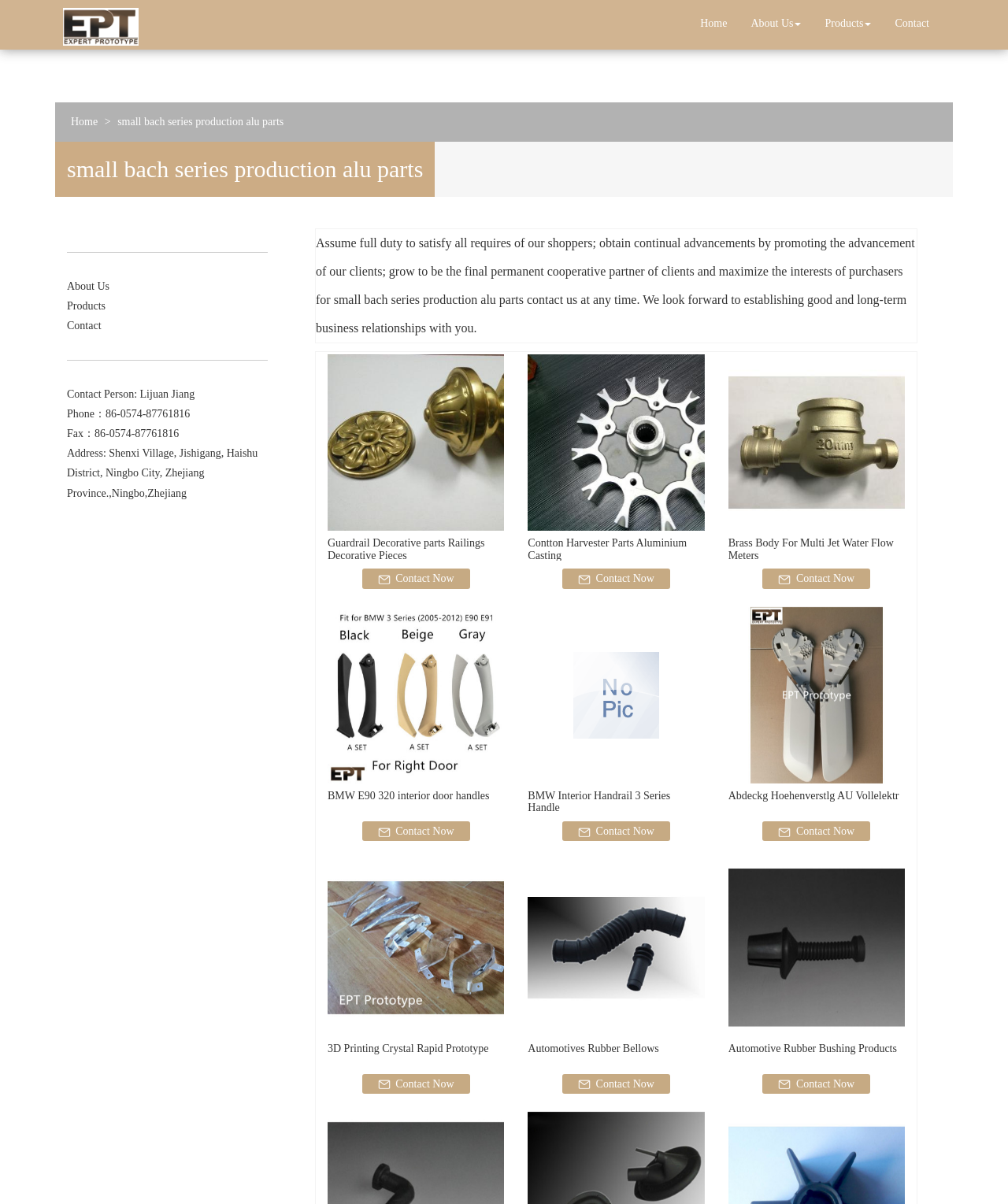What is the contact person's name?
Based on the screenshot, respond with a single word or phrase.

Lijuan Jiang